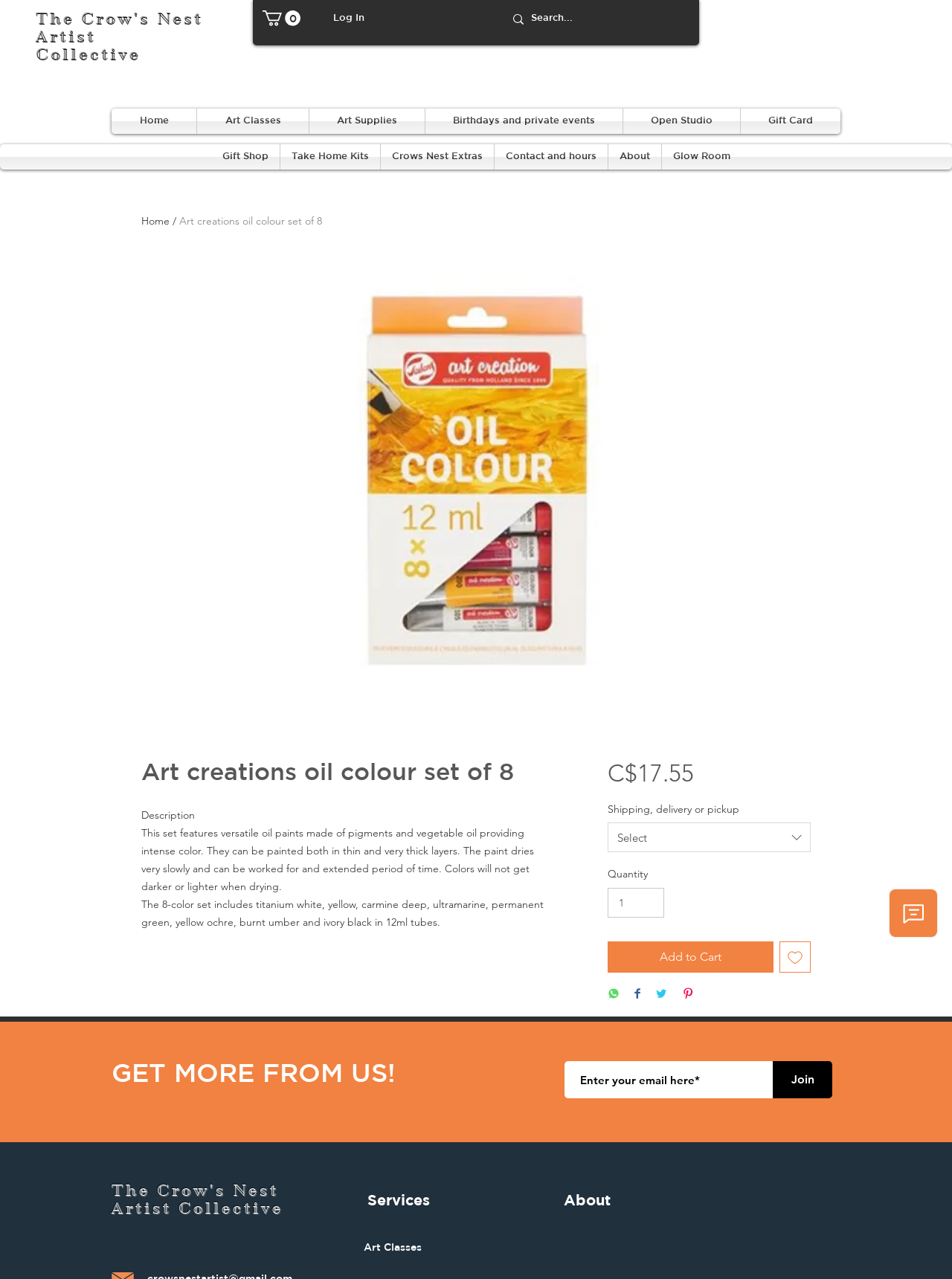Specify the bounding box coordinates of the element's area that should be clicked to execute the given instruction: "Log in to your account". The coordinates should be four float numbers between 0 and 1, i.e., [left, top, right, bottom].

[0.339, 0.006, 0.394, 0.023]